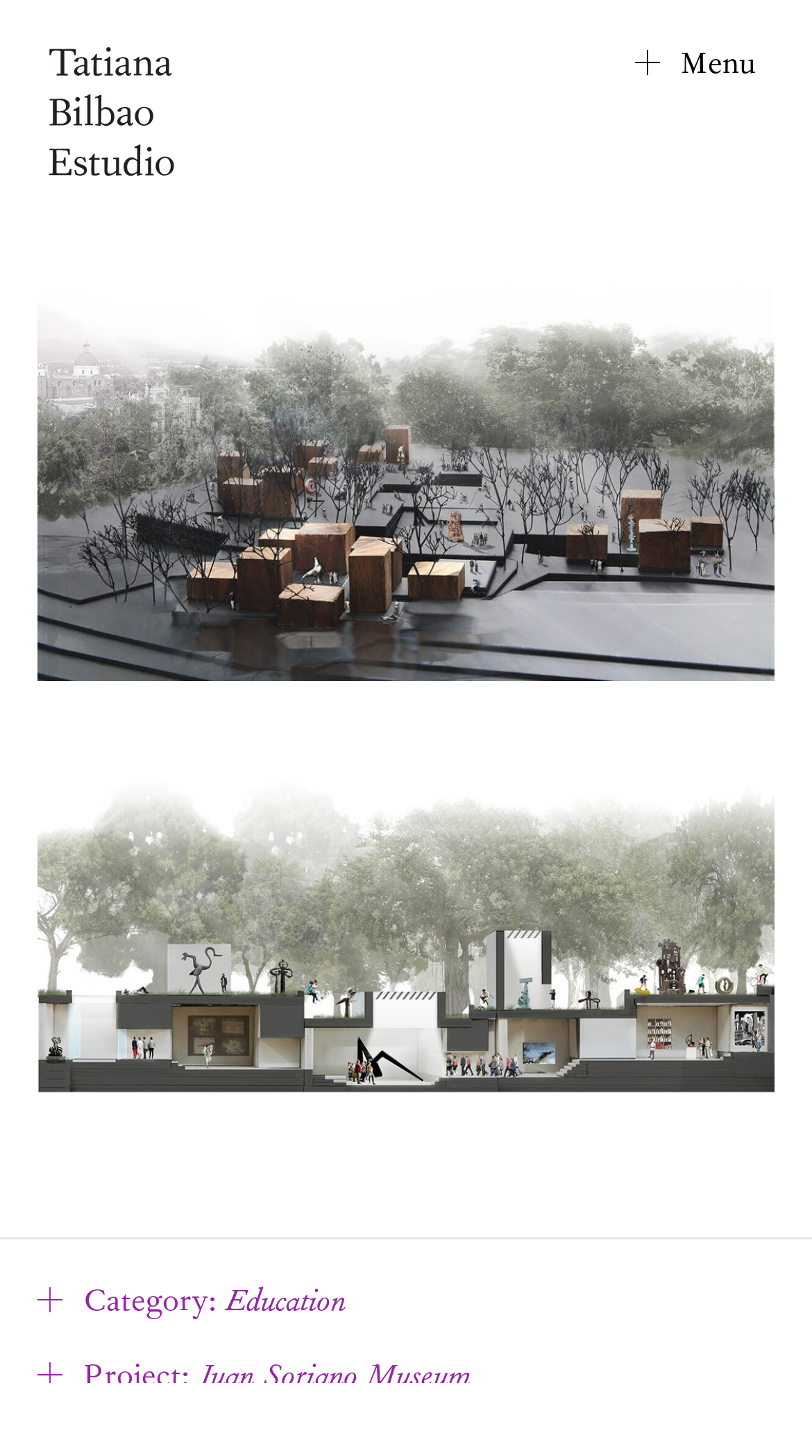Using the description "Category: Education", locate and provide the bounding box of the UI element.

[0.046, 0.864, 0.954, 0.916]